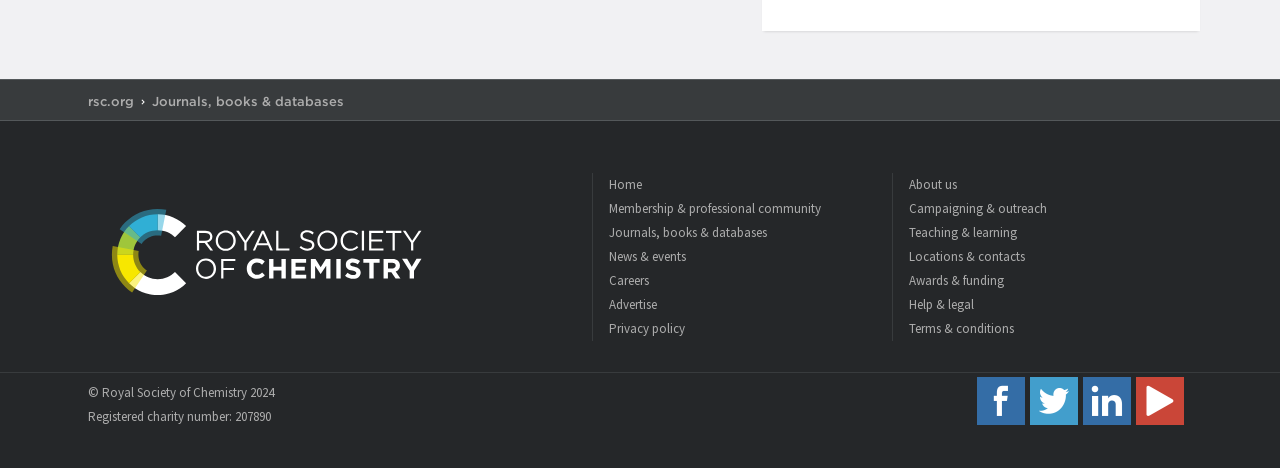Analyze the image and answer the question with as much detail as possible: 
How many social media links are available?

The social media links can be found at the bottom of the page, and there are four links: Facebook, Twitter, LinkedIn, and YouTube.